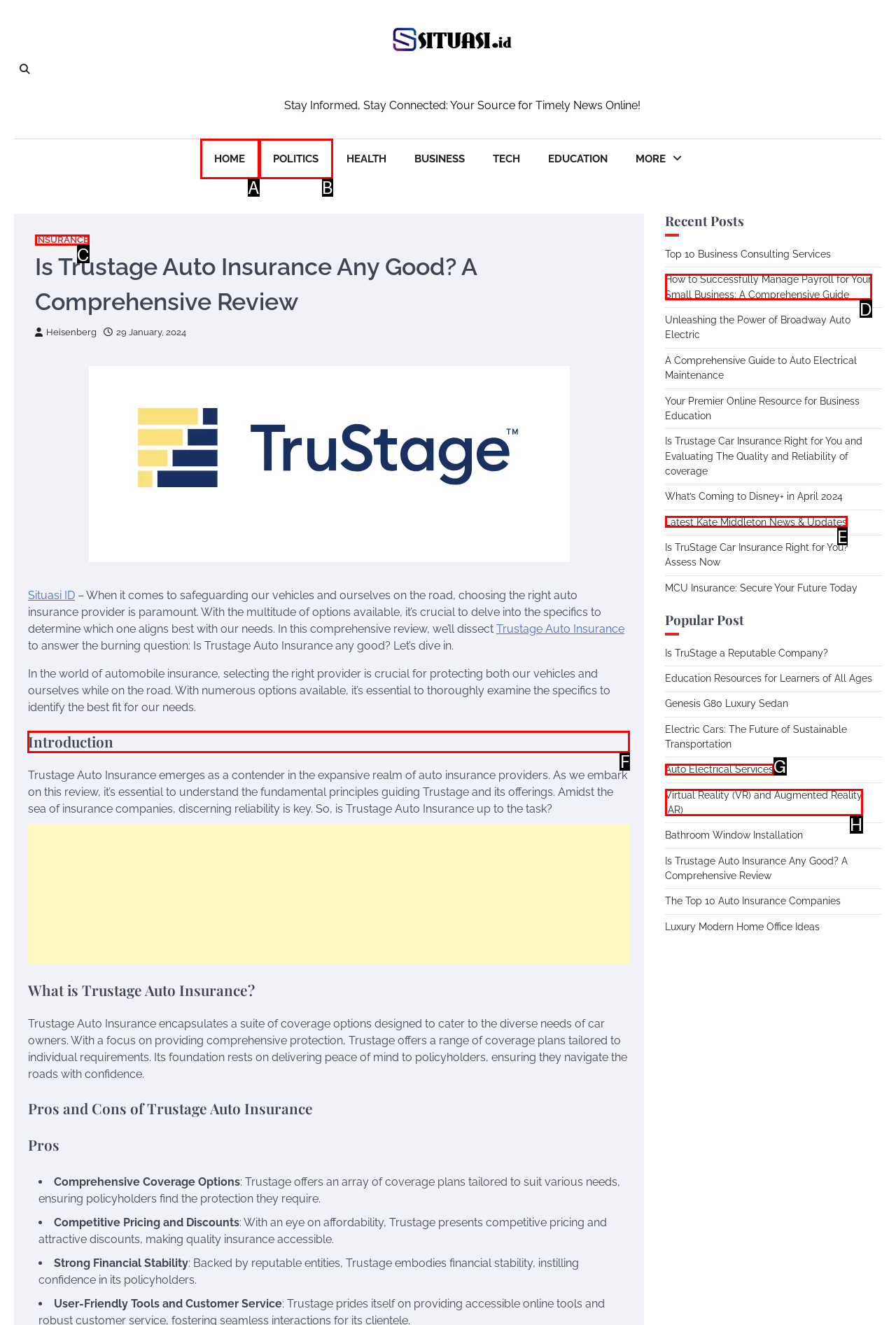Based on the choices marked in the screenshot, which letter represents the correct UI element to perform the task: Read the 'Introduction' section?

F